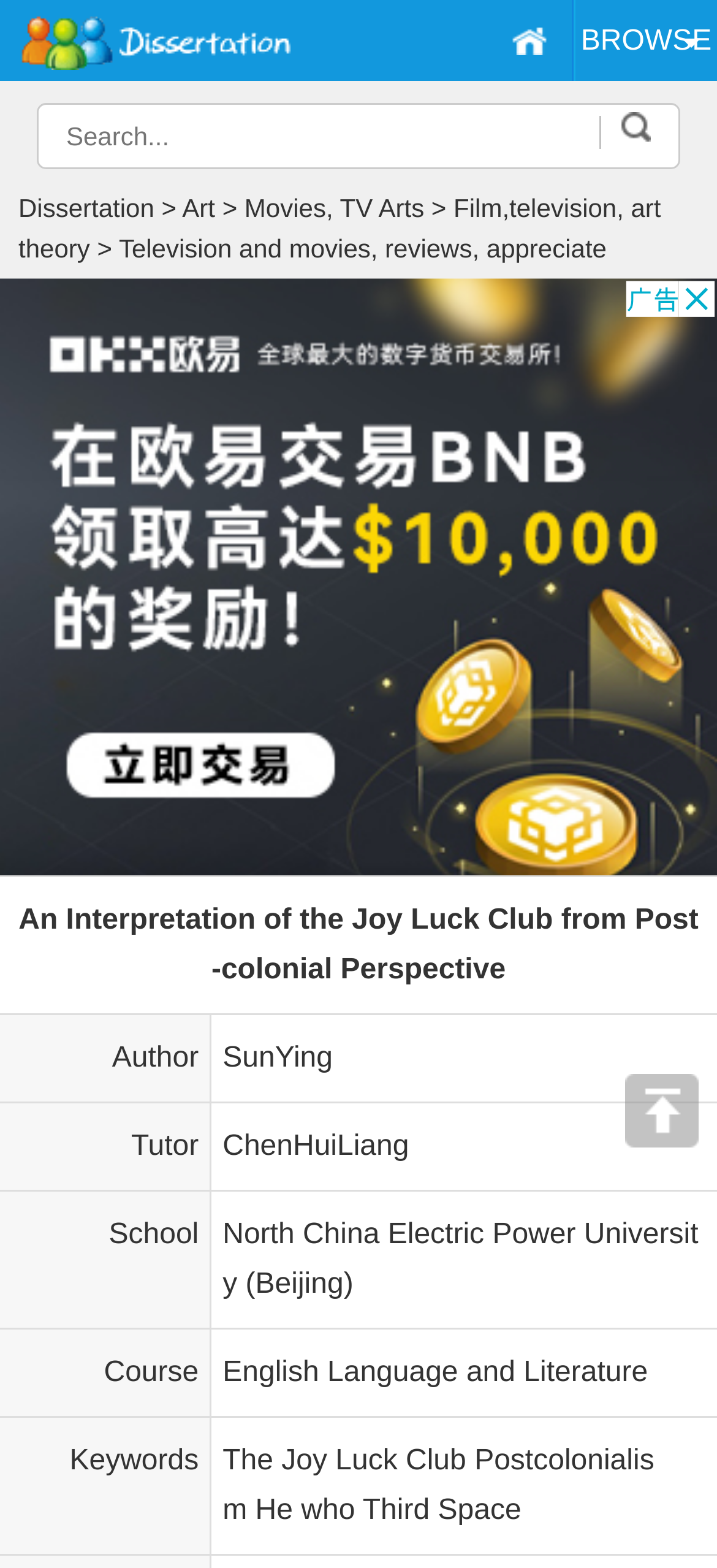Please specify the bounding box coordinates of the clickable region necessary for completing the following instruction: "Check the author of the dissertation". The coordinates must consist of four float numbers between 0 and 1, i.e., [left, top, right, bottom].

[0.31, 0.665, 0.464, 0.685]